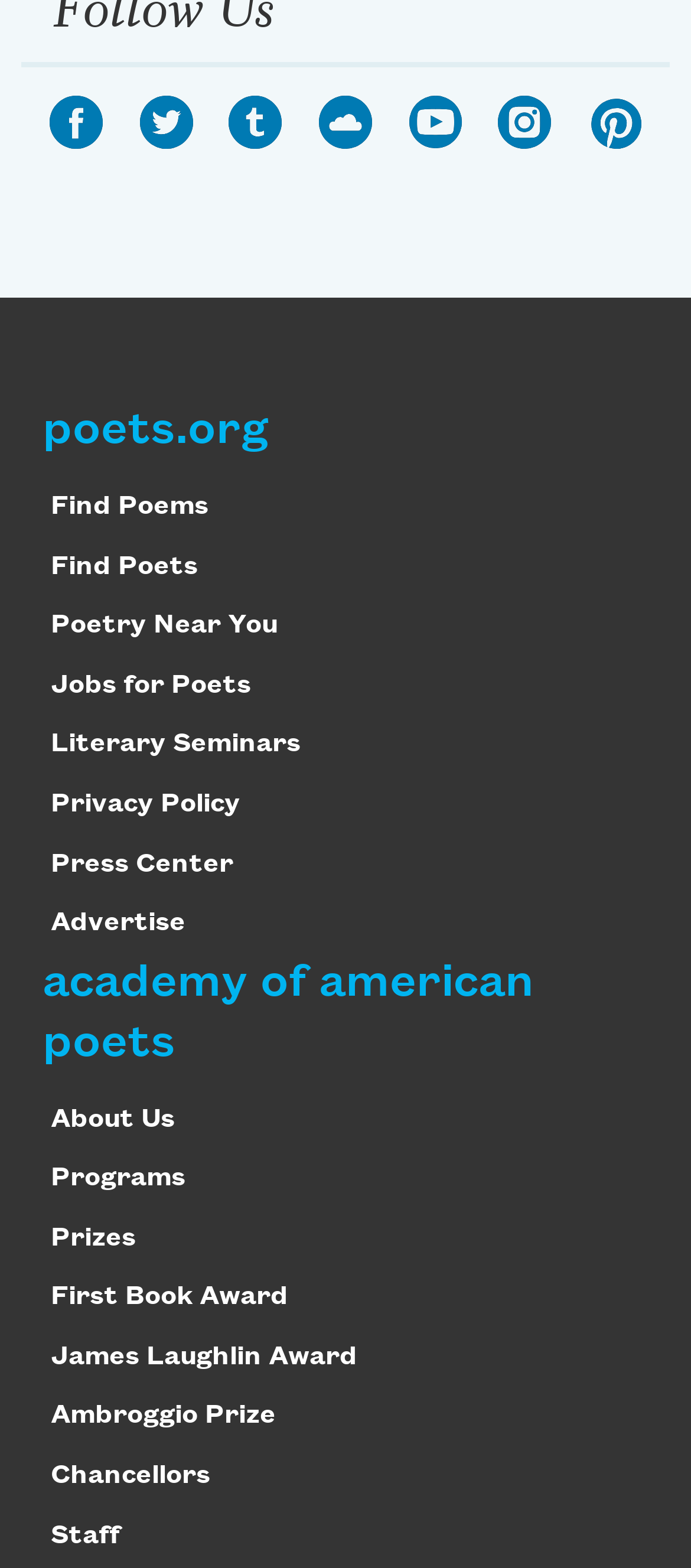Identify the bounding box coordinates of the region that needs to be clicked to carry out this instruction: "Visit Facebook". Provide these coordinates as four float numbers ranging from 0 to 1, i.e., [left, top, right, bottom].

[0.072, 0.061, 0.149, 0.095]